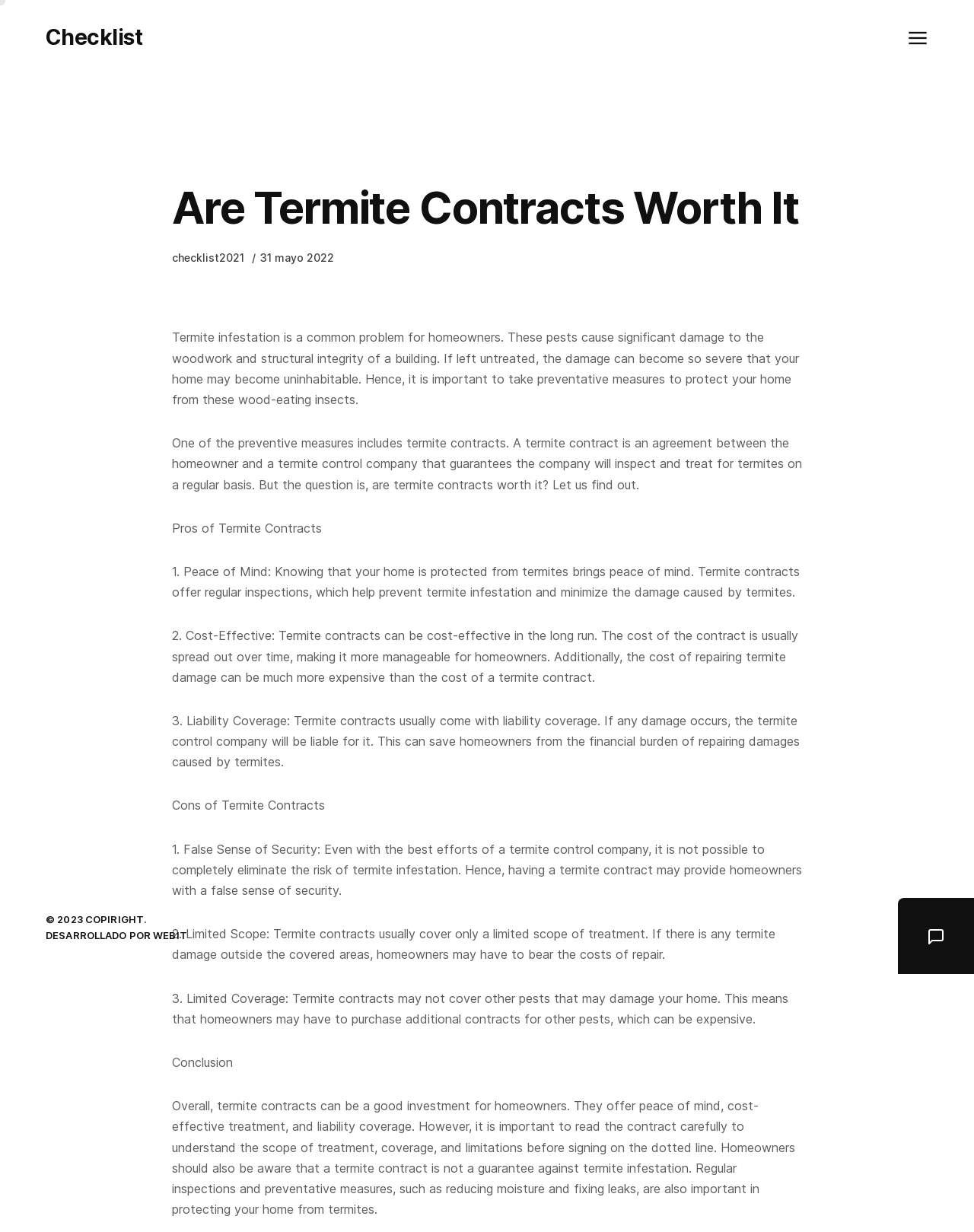Generate a comprehensive description of the webpage.

The webpage is about the worthiness of termite contracts, with a checklist provided. At the top right corner, there is a link and an image. On the top left, there is a link with the text "Checklist" and a heading with the same text. Below this, there is another link and image on the top right.

The main content of the webpage starts with a heading "Are Termite Contracts Worth It" followed by a subheading "checklist2021" and a timestamp "31 mayo 2022". The text then explains the importance of taking preventative measures to protect homes from termite infestations and introduces the concept of termite contracts.

The webpage is divided into sections, with headings "Pros of Termite Contracts" and "Cons of Termite Contracts". The pros section lists three advantages of termite contracts, including peace of mind, cost-effectiveness, and liability coverage. The cons section lists three disadvantages, including a false sense of security, limited scope, and limited coverage.

Finally, there is a conclusion section that summarizes the benefits and limitations of termite contracts, emphasizing the importance of reading the contract carefully and taking regular preventative measures to protect homes from termites.

At the bottom of the webpage, there is a copyright notice "© 2023 COPIRIGHT" and a text "DESARROLLADO POR WEBIT", indicating the developer of the webpage.